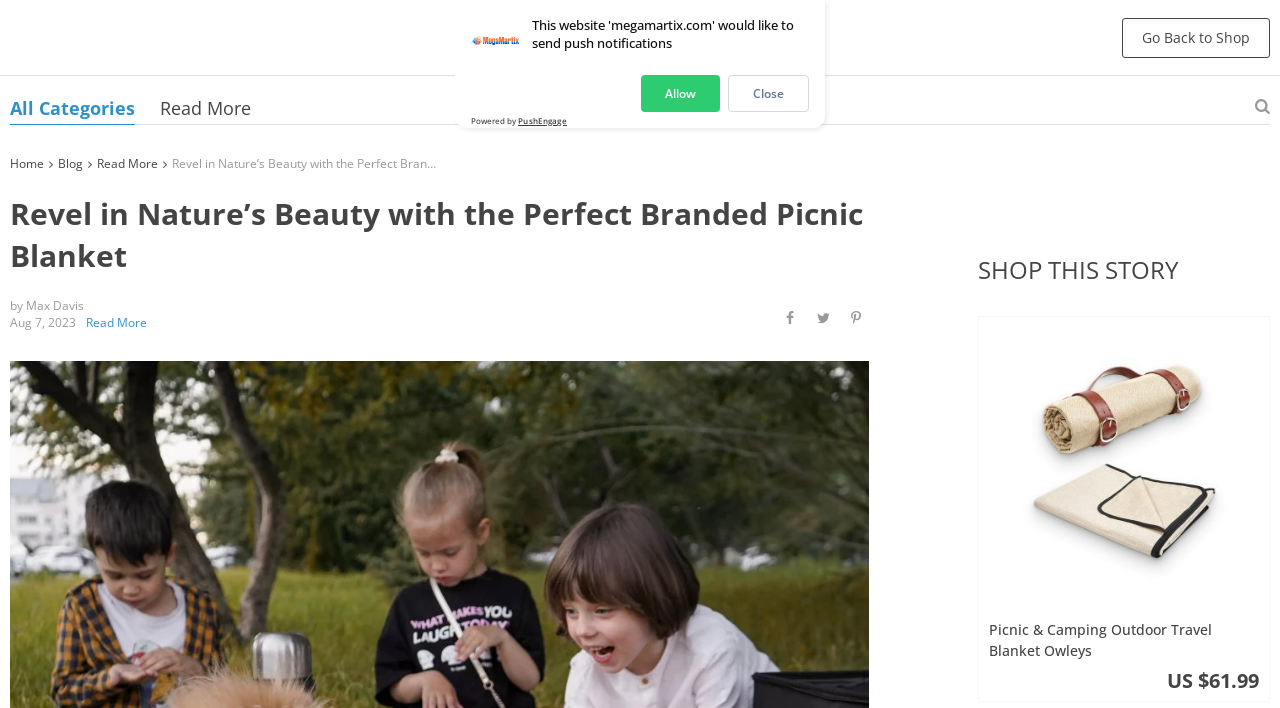Generate a thorough explanation of the webpage's elements.

The webpage is about a branded picnic blanket, showcasing its convenience and style for outdoor adventures. At the top, there are several links, including "Go Back to Shop", "All Categories", and "Home", positioned horizontally across the page. Below these links, there is a heading that reads "Revel in Nature’s Beauty with the Perfect Branded Picnic Blanket", which is centered on the page.

To the left of this heading, there is a smaller text "by Max Davis" and a date "Aug 7, 2023". Below this, there is another "Read More" link. On the right side of the page, there are three social media icons, represented by Unicode characters.

Further down, there is a prominent section with a heading "SHOP THIS STORY" and a link to a product, "Picnic & Camping Outdoor Travel Blanket Owleys US $61.99", which takes up most of the page's width. Within this link, there is a smaller heading "Picnic & Camping Outdoor Travel Blanket Owleys".

At the bottom of the page, there is a small notification with two options, "Allow" and "Close", and a text "Powered by PushEngage".